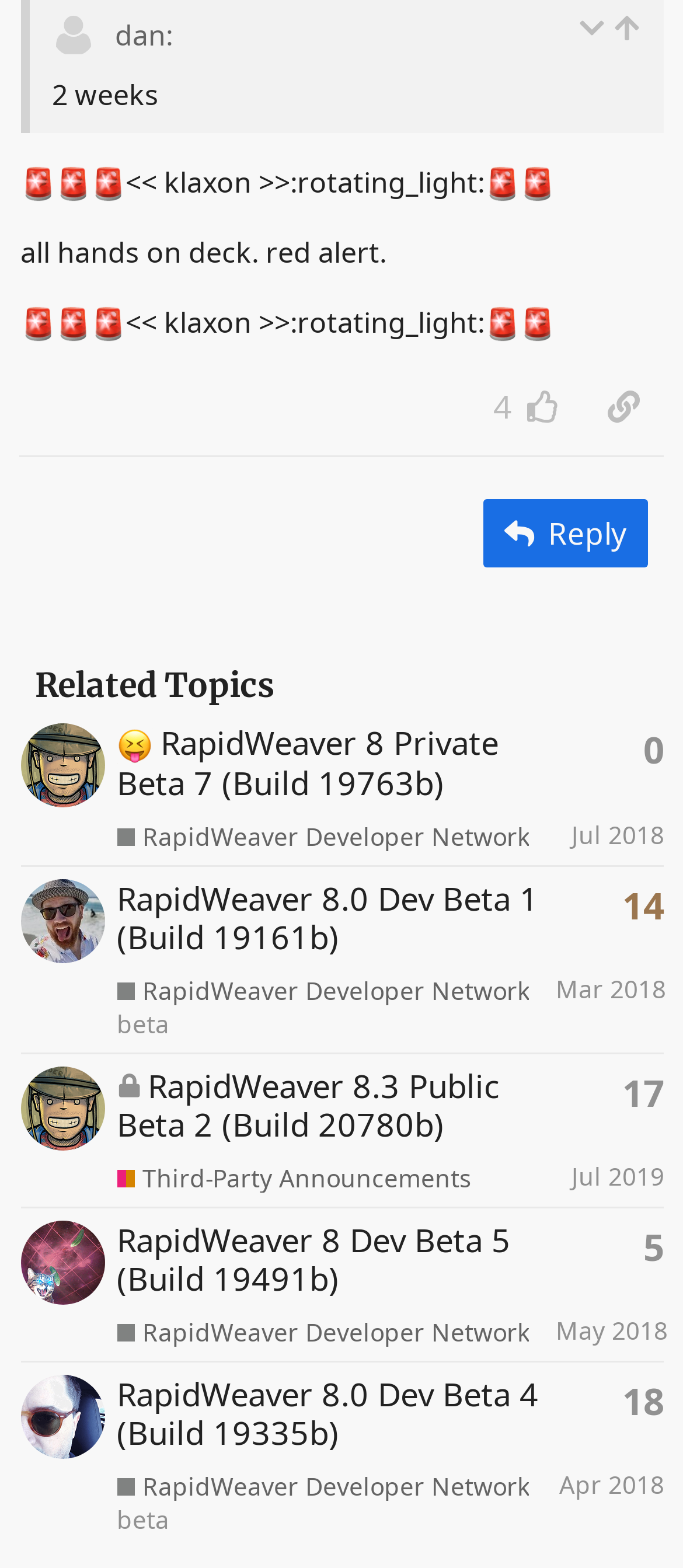Utilize the details in the image to thoroughly answer the following question: What is the username of the latest poster in the first topic?

I can see that the latest poster in the first topic is 'dan', as indicated by the text 'dan:' next to the topic content.